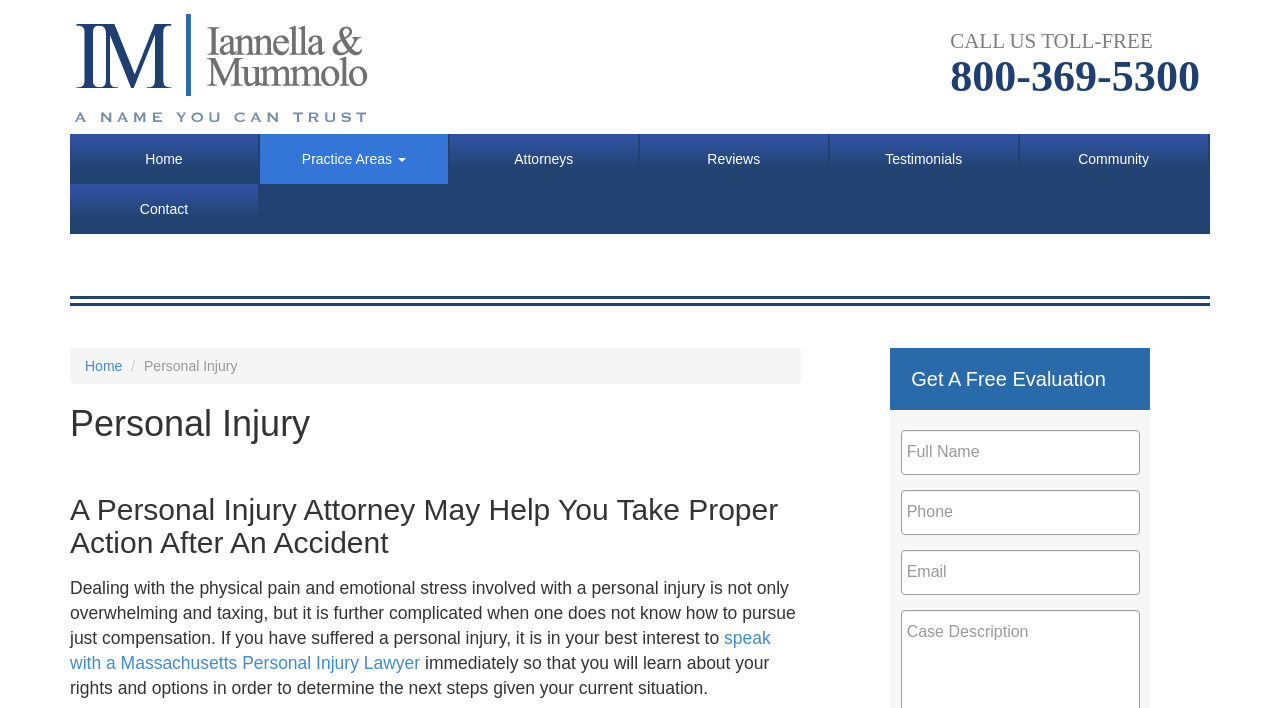What is the main topic of the webpage content?
Using the image as a reference, answer the question with a short word or phrase.

Personal Injury